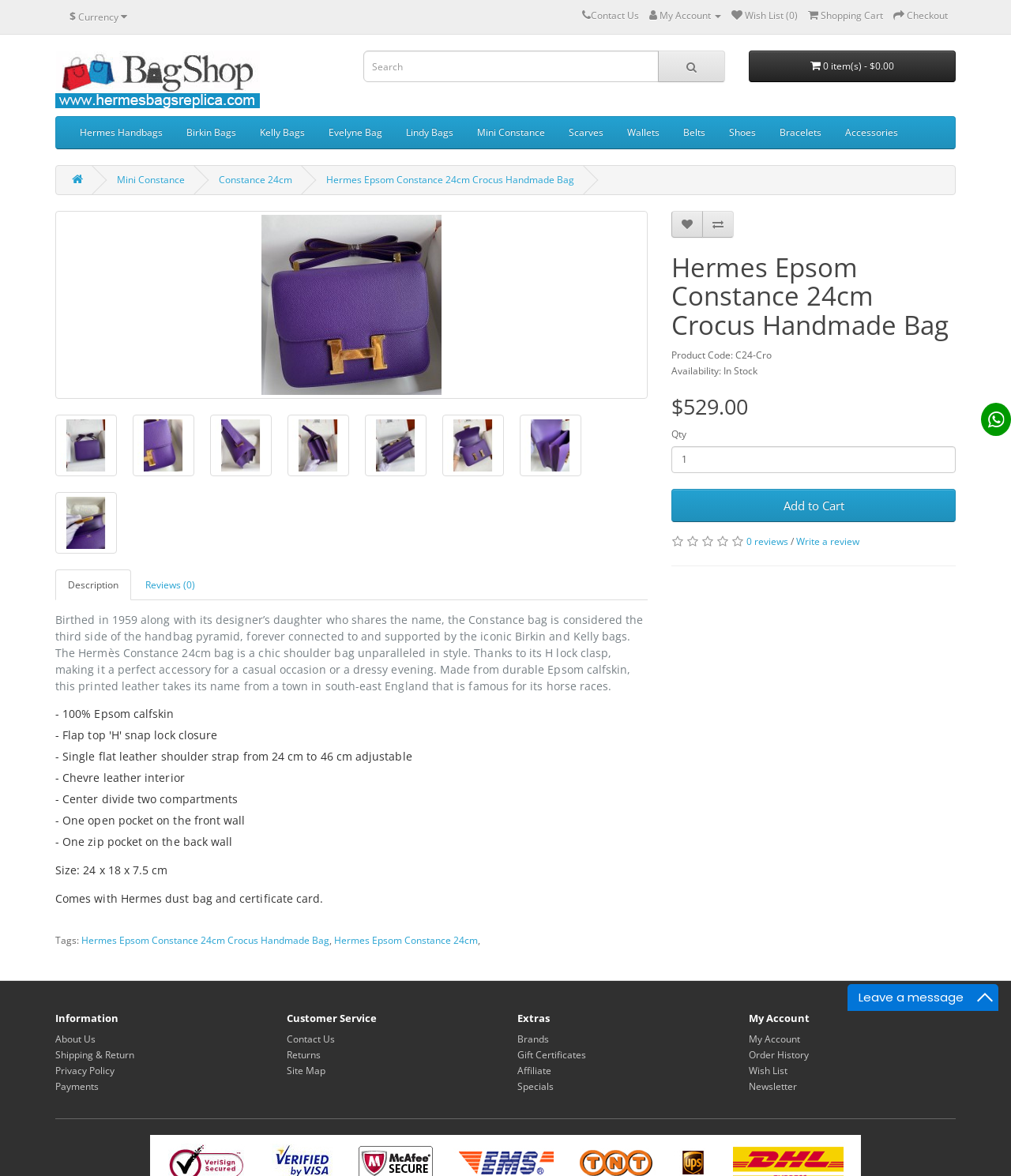Generate a thorough caption detailing the webpage content.

This webpage is about a specific product, the Hermes Epsom Constance 24cm Crocus Handmade Bag. At the top, there is a navigation menu with links to various categories, such as "Hermes Handbags", "Birkin Bags", "Kelly Bags", and more. Below the navigation menu, there is a search bar and a shopping cart icon.

The main content of the page is dedicated to the product description. There is a large image of the bag at the top, followed by a heading with the product name and a brief description. The description is divided into several sections, including a detailed product description, features, and specifications.

The product description section provides information about the bag's history, design, and materials. It also highlights the bag's unique features, such as its H lock clasp and adjustable shoulder strap.

The features section lists the bag's specifications, including the material, size, and interior details. The specifications section provides additional information, such as the product code, availability, and price.

Below the product description, there are buttons to add the product to the cart or wishlist. There is also a section for customer reviews, with a link to write a review.

At the bottom of the page, there is a section with tags related to the product, including links to other relevant products.